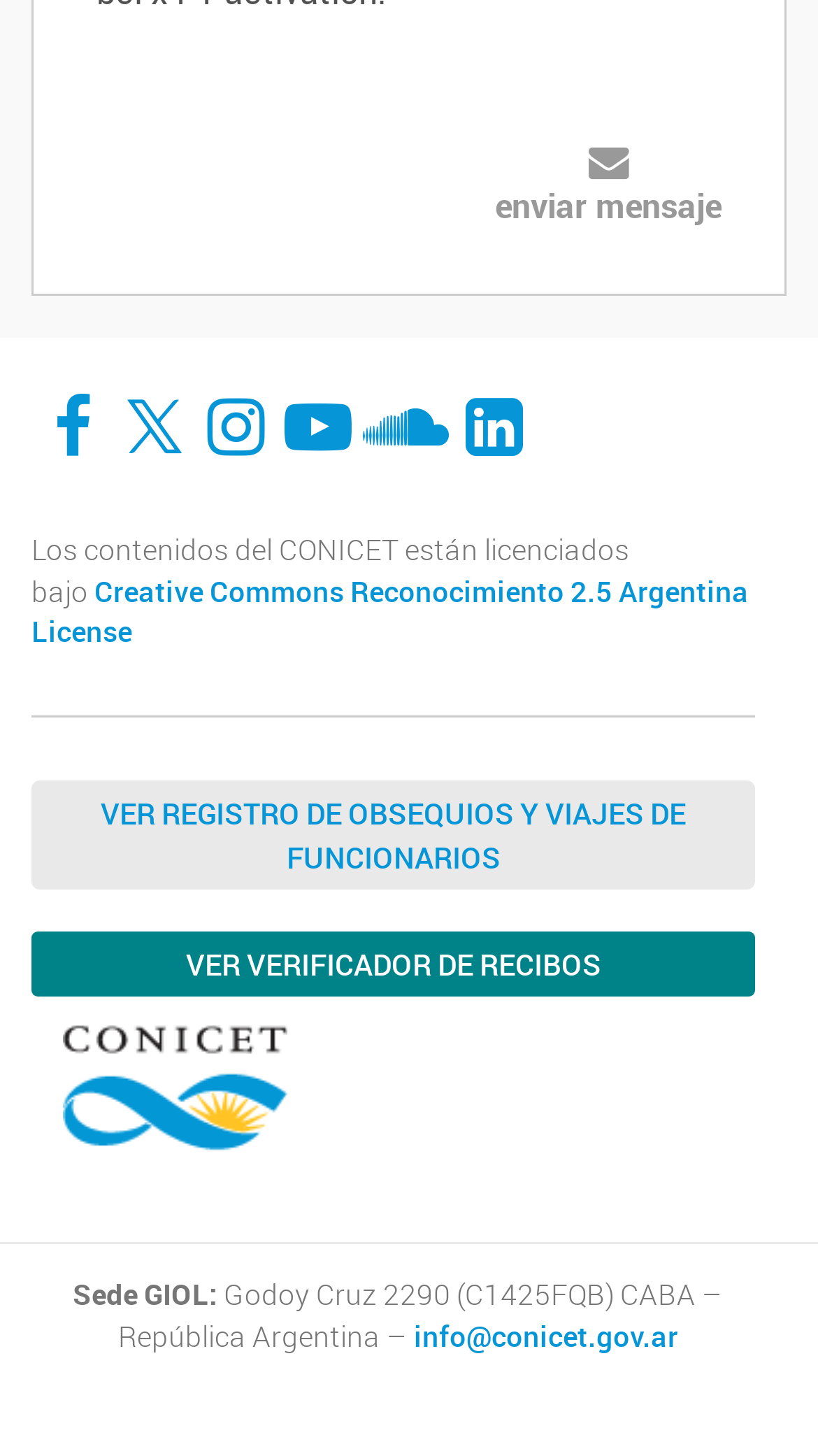Find and indicate the bounding box coordinates of the region you should select to follow the given instruction: "Send an email to info@conicet.gov.ar".

[0.506, 0.905, 0.829, 0.931]